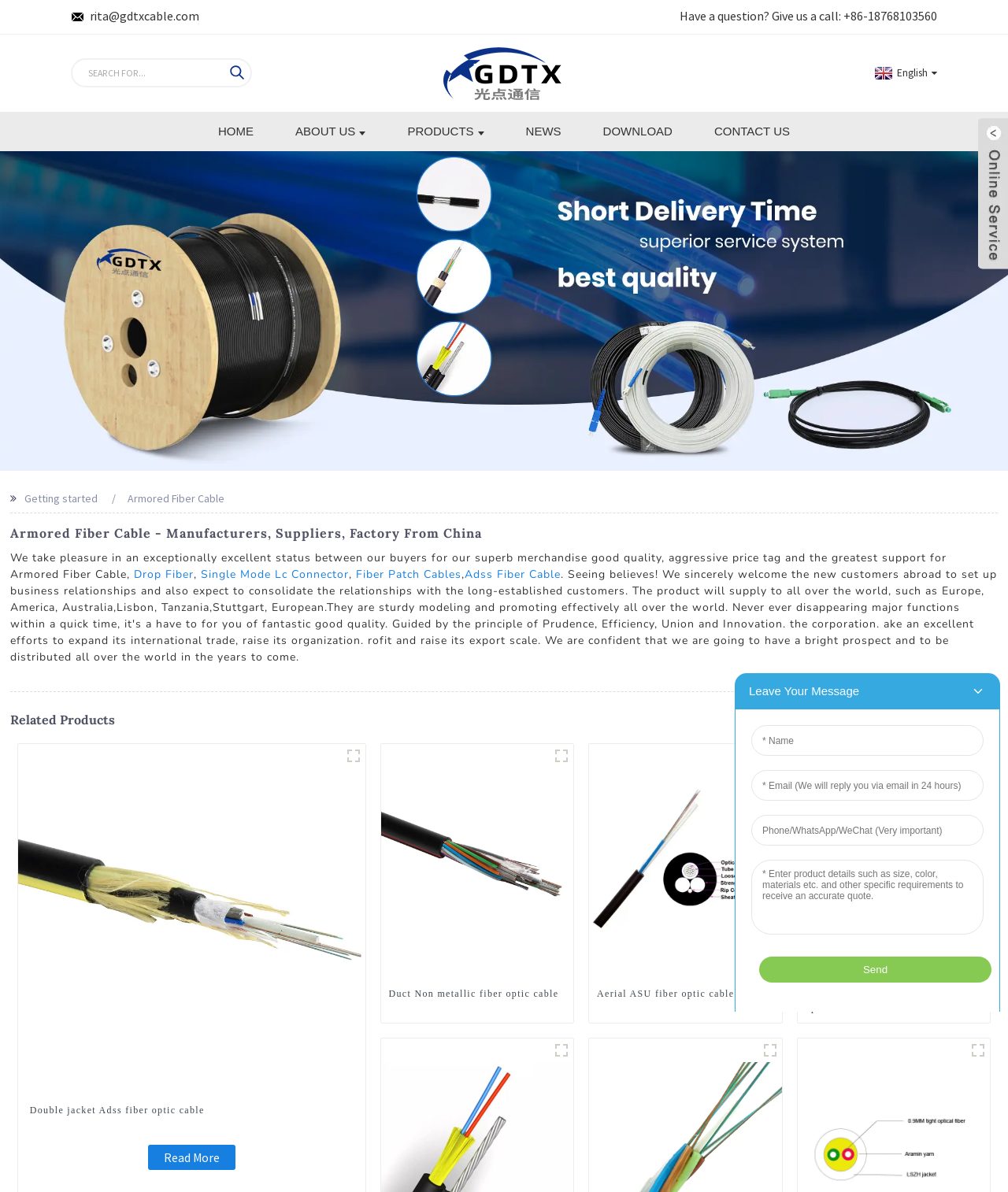Please answer the following question using a single word or phrase: What is the main product category?

Armored Fiber Cable